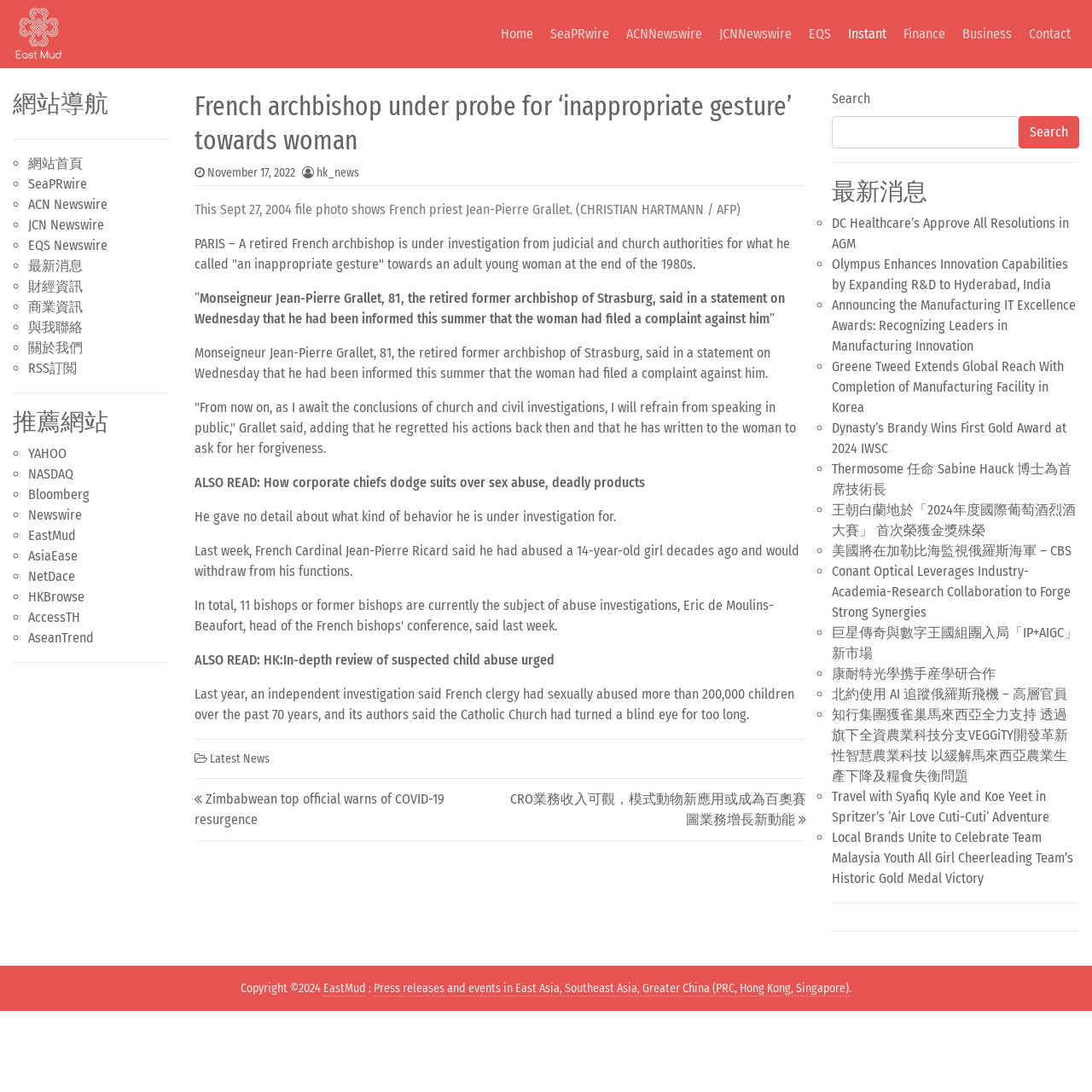Use a single word or phrase to answer the question: What is the name of the French archbishop under investigation?

Jean-Pierre Grallet